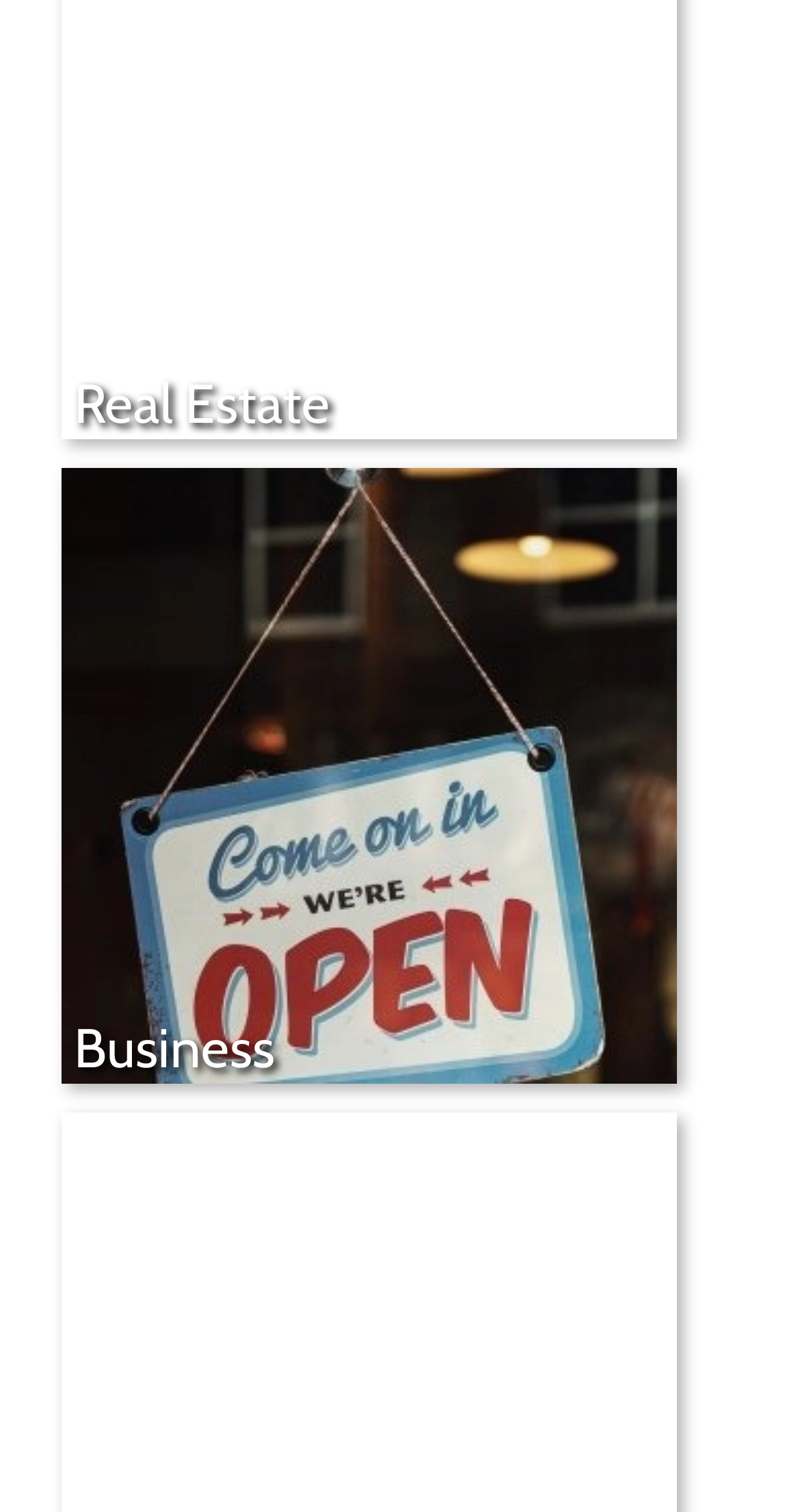Locate the bounding box of the UI element described by: "vendor information" in the given webpage screenshot.

None